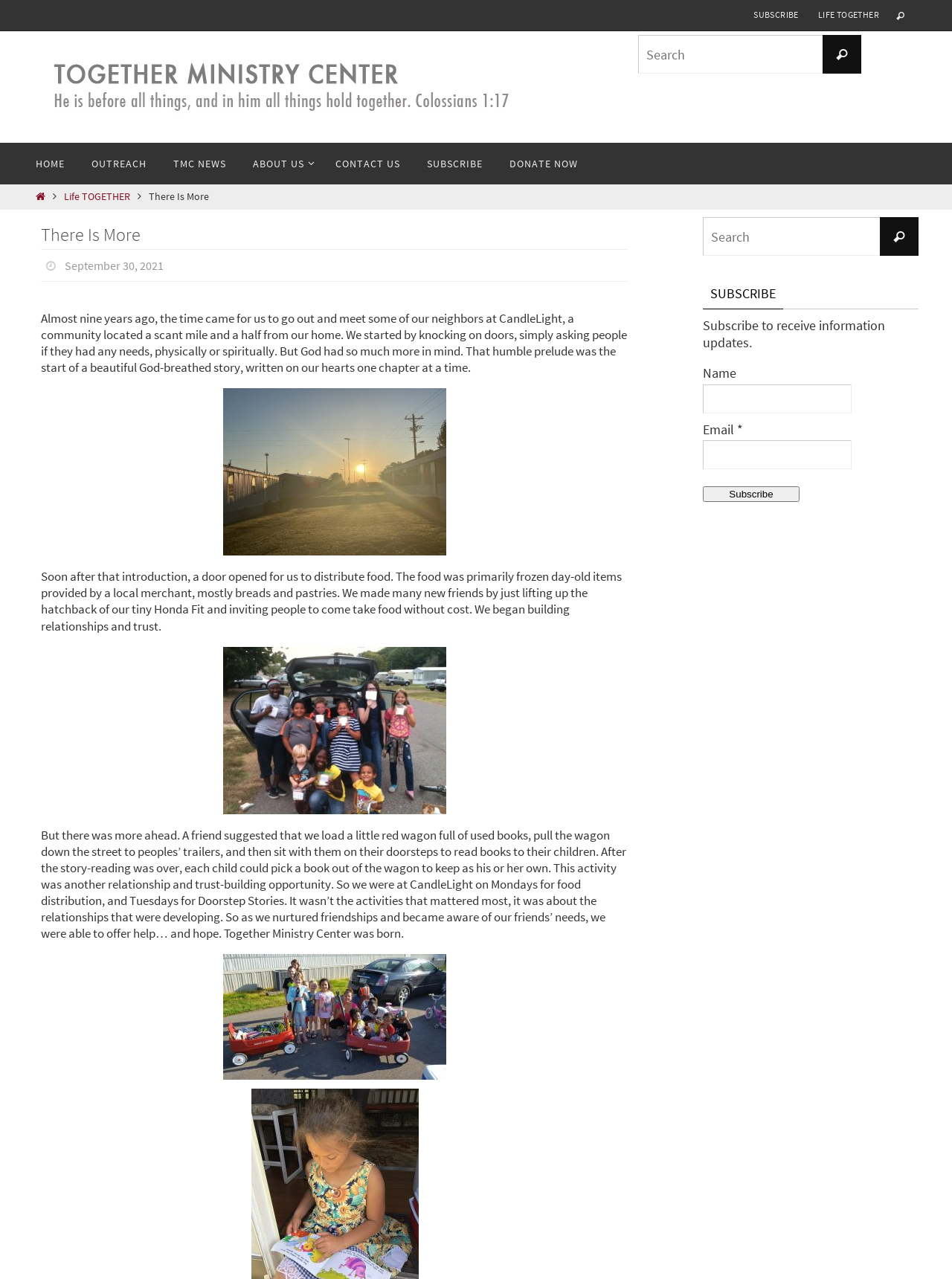Identify the bounding box coordinates of the section to be clicked to complete the task described by the following instruction: "Search for something". The coordinates should be four float numbers between 0 and 1, formatted as [left, top, right, bottom].

[0.67, 0.027, 0.904, 0.058]